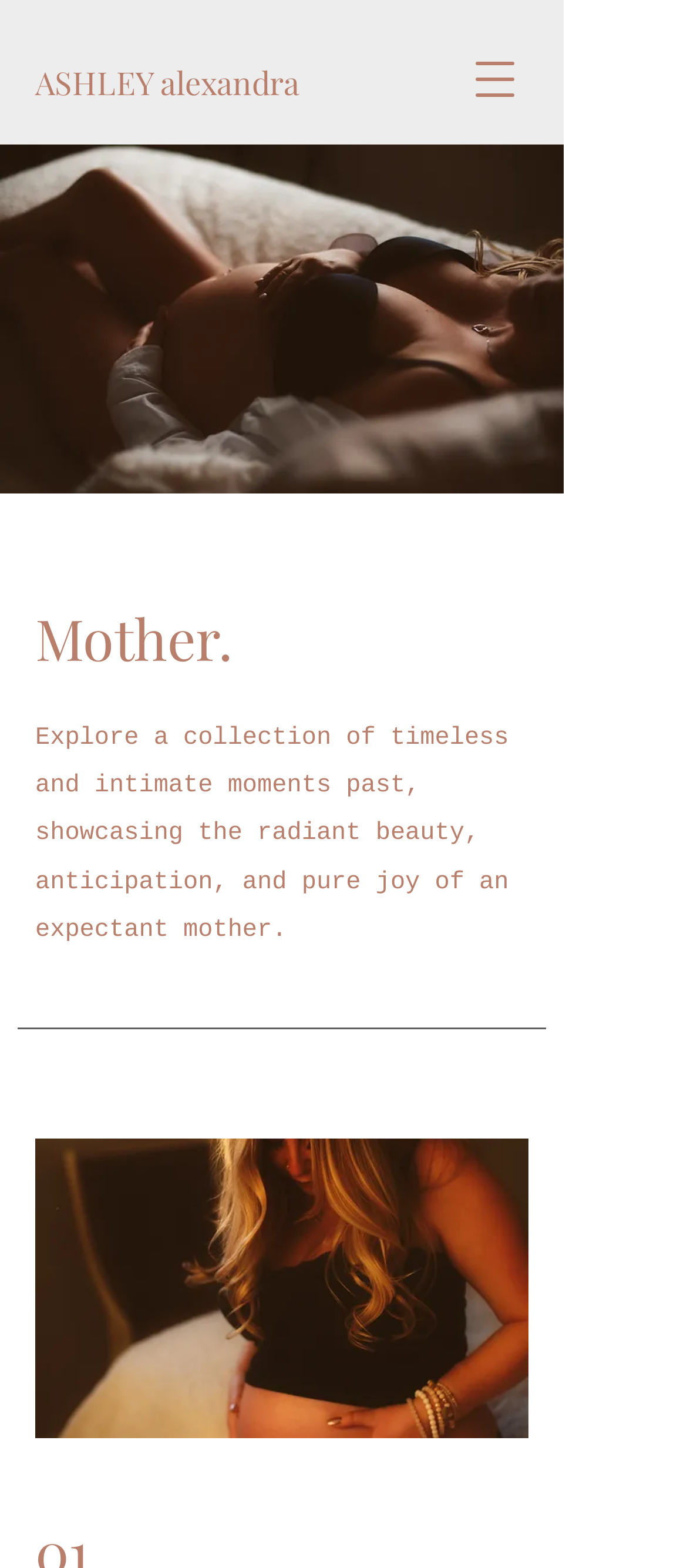Give a detailed account of the webpage's layout and content.

The webpage is titled "Mother | Ashley Alexandra" and appears to be a photography portfolio or gallery focused on maternity photography. 

At the top left of the page, there is a link labeled "ASHLEY alexandra". To the right of this link, a button labeled "Open navigation menu" is positioned, which has a popup dialog associated with it. 

Below the top section, a large image takes up most of the width of the page, spanning from the left edge to about three-quarters of the way across the page. This image is labeled "LalaMaternity4.jpg". 

Above the image, a heading element displays the text "Mother." in a prominent location. 

Below the heading, a block of text describes the content of the page, stating that it showcases "a collection of timeless and intimate moments past, showcasing the radiant beauty, anticipation, and pure joy of an expectant mother." 

Further down the page, another link is positioned, labeled "LalaMaternity42.jpg", which is accompanied by an image of the same name. This image is positioned below the descriptive text block and takes up a similar width to the first image.